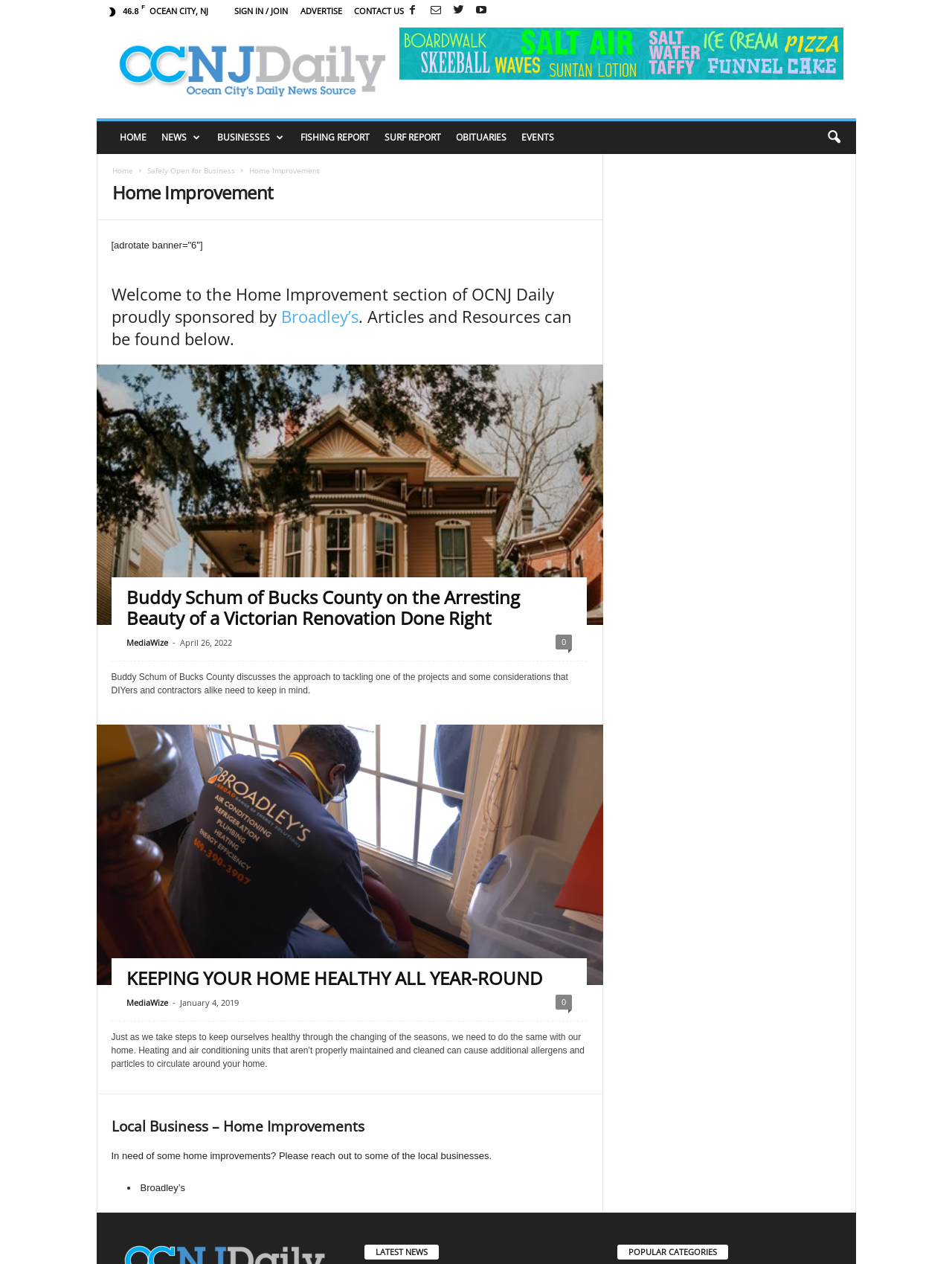Give a detailed explanation of the elements present on the webpage.

The webpage is about Home Improvement, specifically focused on Ocean City, New Jersey. At the top, there is a navigation bar with links to "SIGN IN / JOIN", "ADVERTISE", "CONTACT US", and social media icons. Below this, there is a prominent link to "OCNJDaily" with an accompanying image.

The main content area is divided into two sections. On the left, there is a list of links to various categories, including "HOME", "NEWS", "BUSINESSES", "FISHING REPORT", "SURF REPORT", "OBITUARIES", and "EVENTS". On the right, there is a section dedicated to Home Improvement, with a heading and a brief introduction.

Below this introduction, there are several articles and resources related to Home Improvement. The first article is about Buddy Schum, a Victorian renovation expert, with an accompanying image. The article is followed by a link to the full story and a timestamp indicating when it was published. There are also links to other articles, including "KEEPING YOUR HOME HEALTHY ALL YEAR-ROUND", with a brief summary and an image.

Further down, there is a section highlighting local businesses that offer Home Improvement services, with a list of companies, including Broadley's. At the very bottom of the page, there are two headings, "LATEST NEWS" and "POPULAR CATEGORIES", with accompanying tables that likely contain links to relevant news articles and categories.

Throughout the page, there are various images, links, and headings that provide a clear structure and organization to the content. The overall layout is easy to navigate, with a clear focus on Home Improvement in Ocean City, New Jersey.